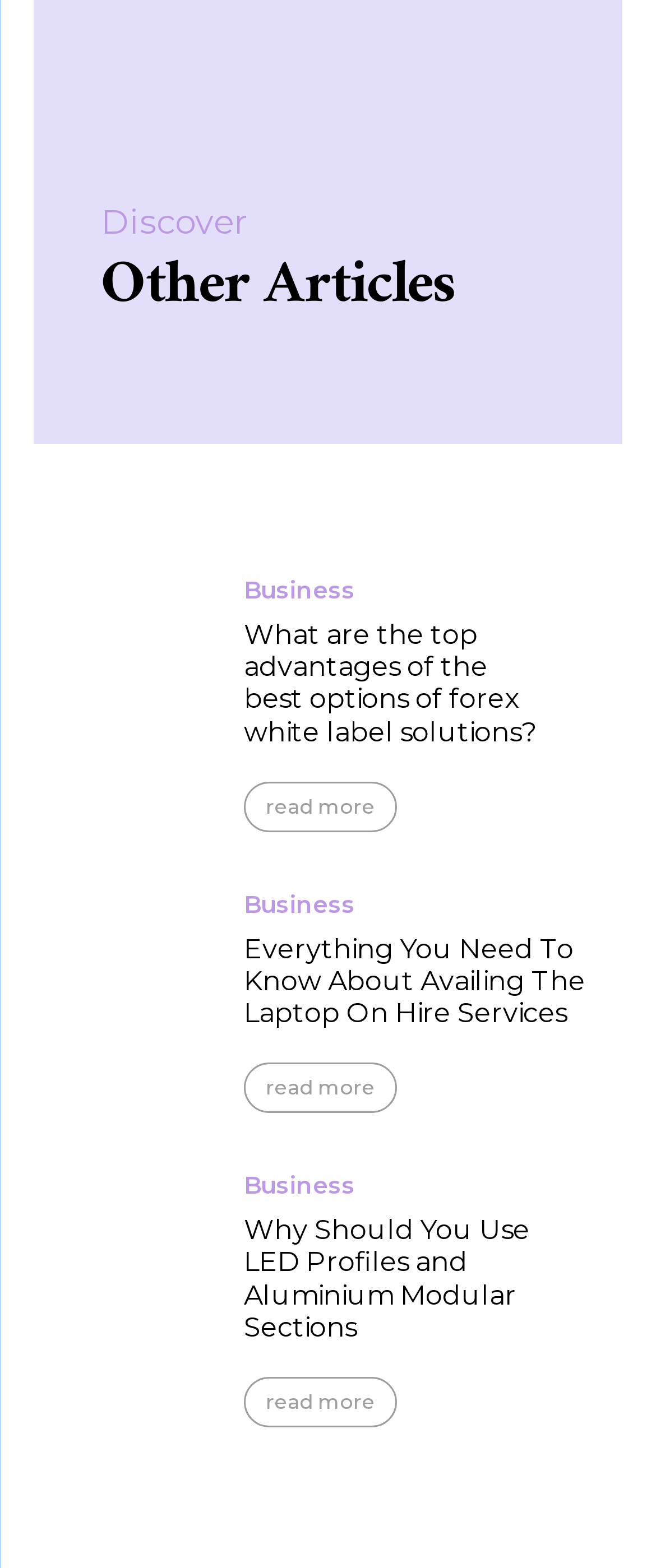Find the bounding box coordinates of the element's region that should be clicked in order to follow the given instruction: "Read more about 'Everything You Need To Know About Availing The Laptop On Hire Services'". The coordinates should consist of four float numbers between 0 and 1, i.e., [left, top, right, bottom].

[0.372, 0.678, 0.605, 0.71]